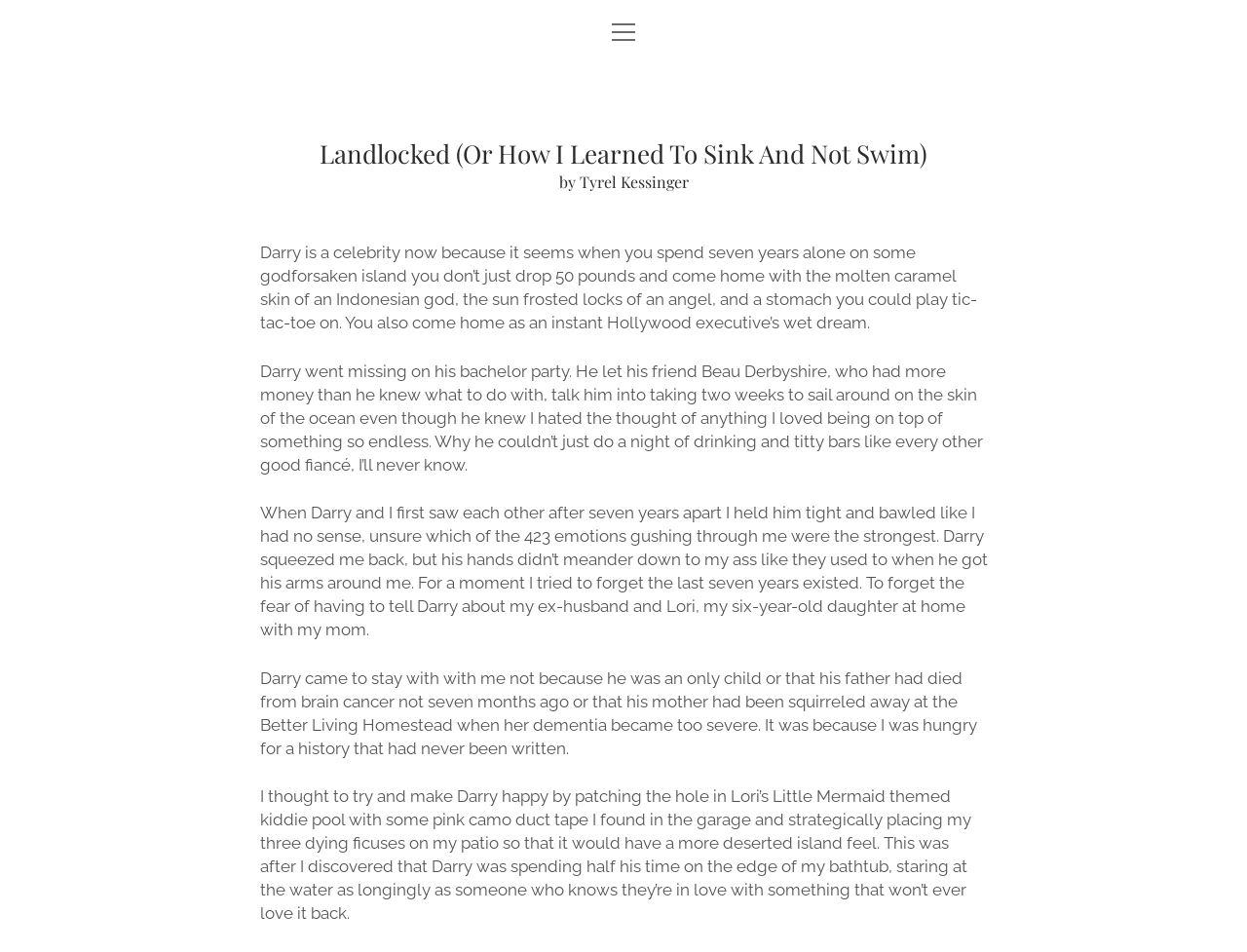Please provide a brief answer to the question using only one word or phrase: 
What is the name of the author?

Tyrel Kessinger